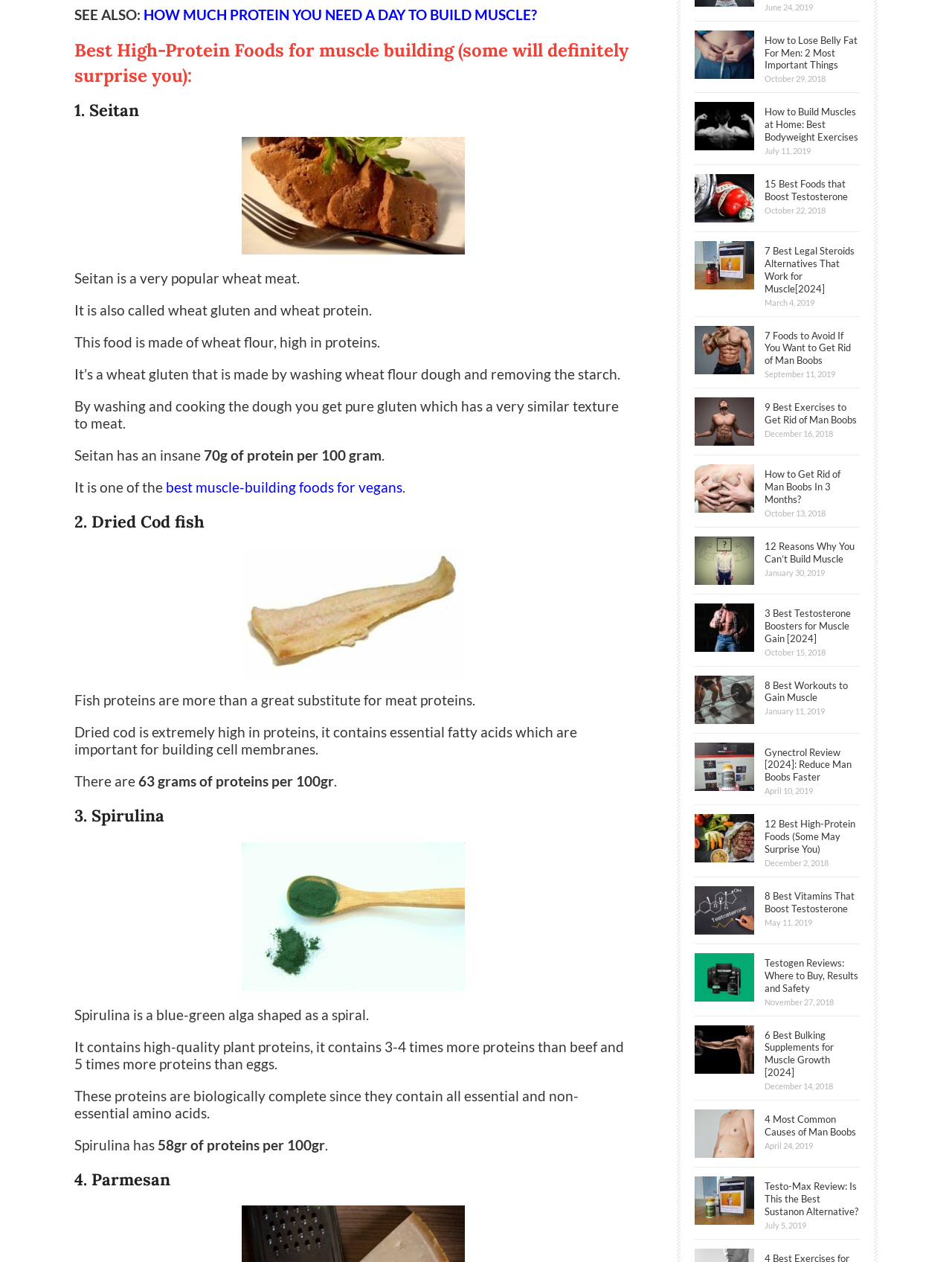What is the date of the article 'How to Lose Belly Fat For Men: 2 Most Important Things'?
Refer to the screenshot and answer in one word or phrase.

June 24, 2019